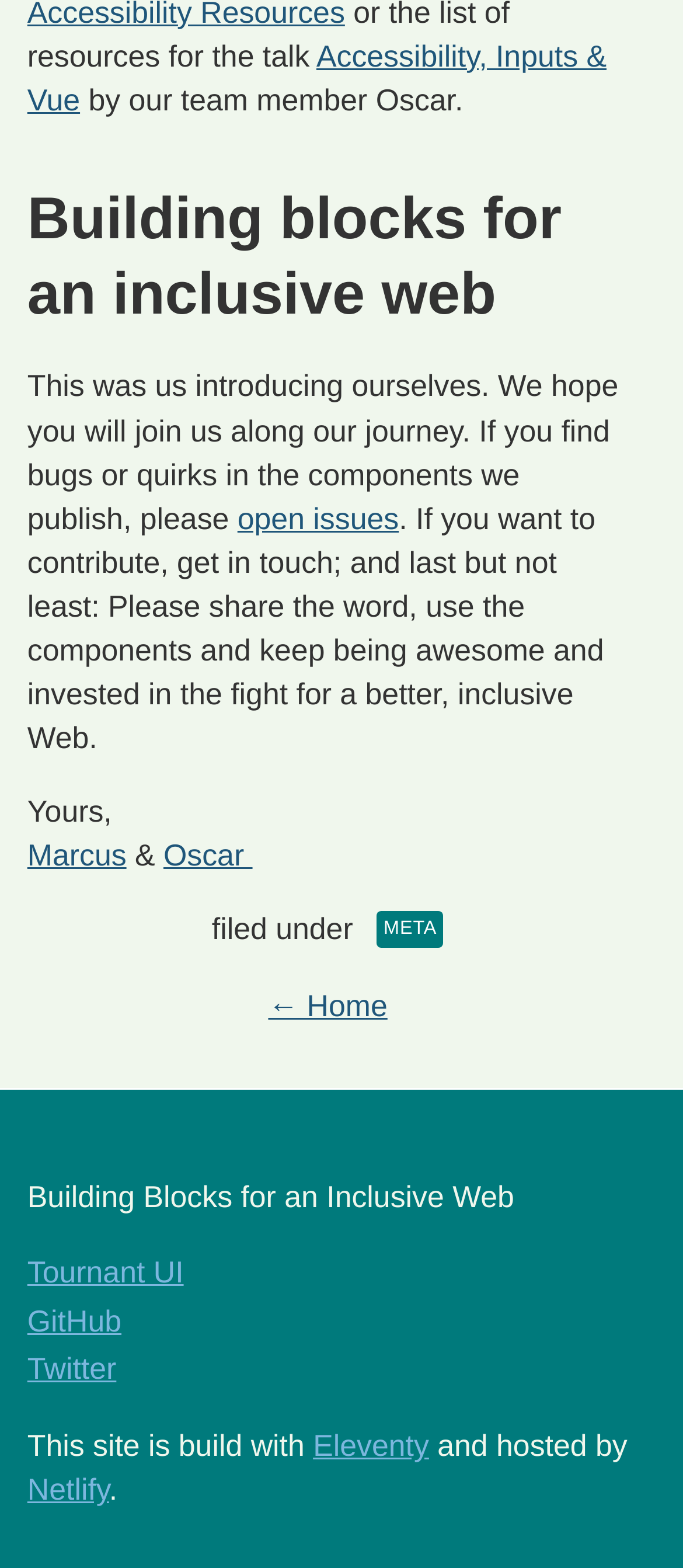Identify the bounding box coordinates of the region that needs to be clicked to carry out this instruction: "visit Marcus' page". Provide these coordinates as four float numbers ranging from 0 to 1, i.e., [left, top, right, bottom].

[0.04, 0.497, 0.185, 0.519]